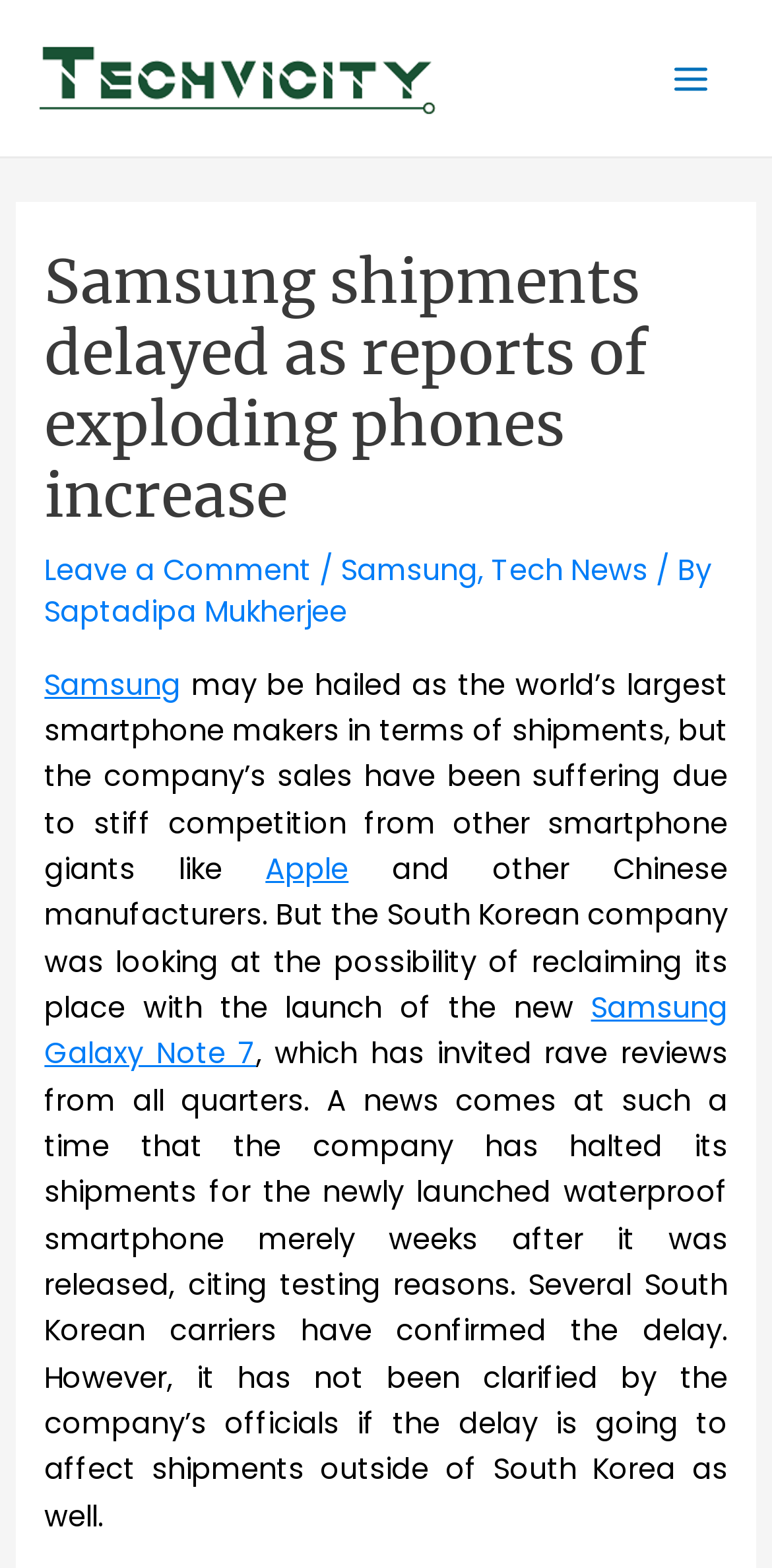Please examine the image and answer the question with a detailed explanation:
What is the reason for halting shipments of the new smartphone?

The reason for halting shipments of the new smartphone is testing reasons, which is stated in the article as 'the company has halted its shipments for the newly launched waterproof smartphone merely weeks after it was released, citing testing reasons'.